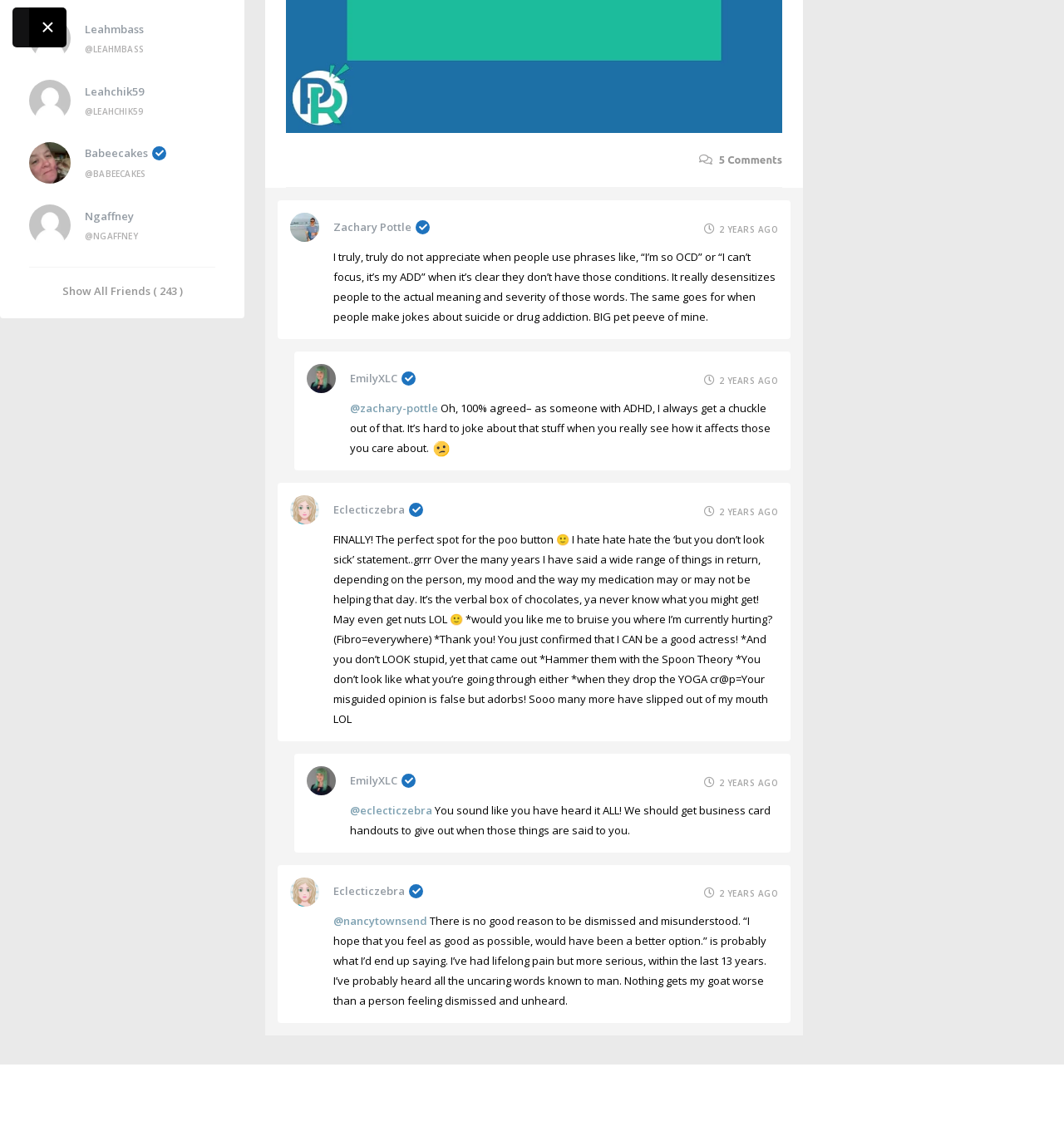How many friends does the user have? From the image, respond with a single word or brief phrase.

243